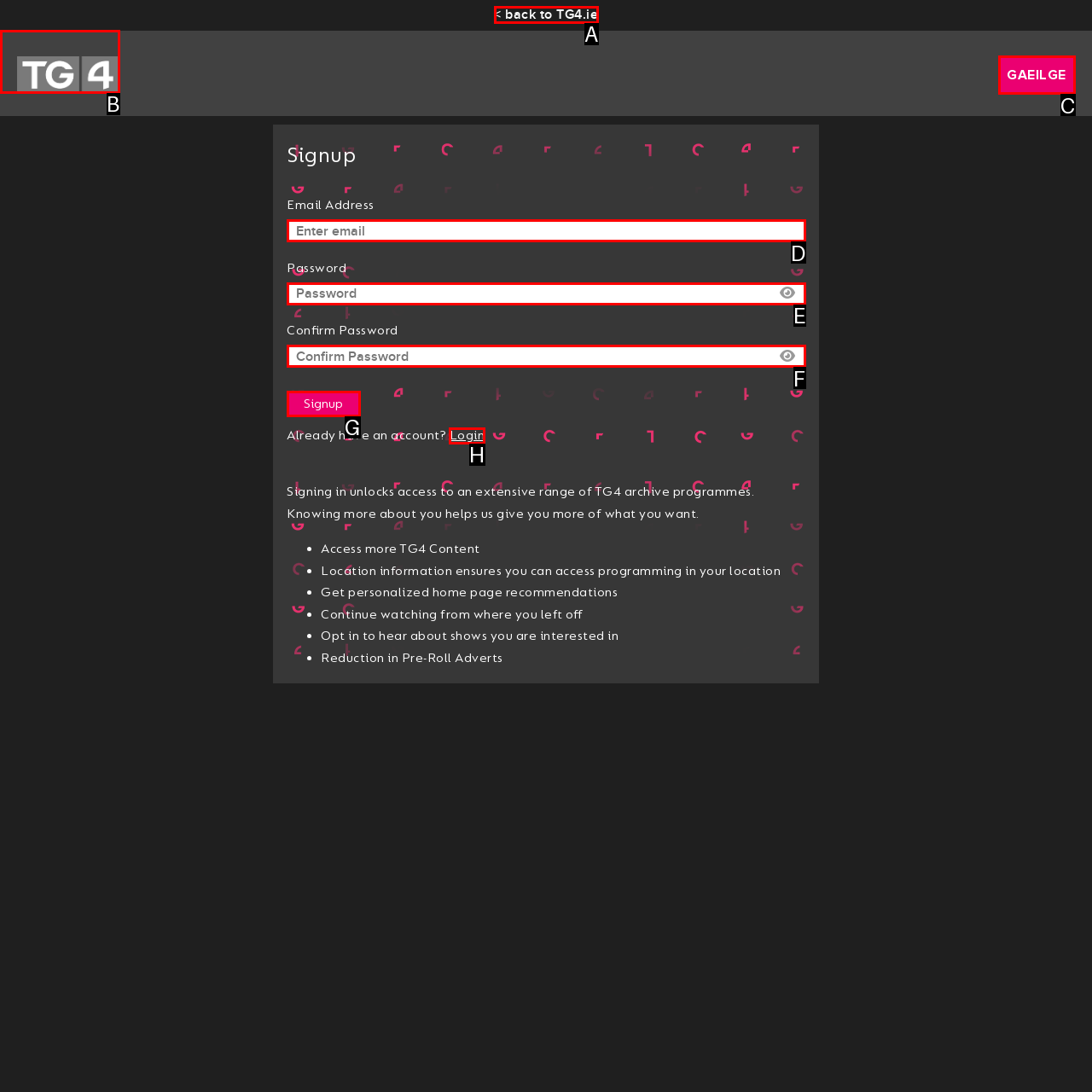Choose the letter of the UI element that aligns with the following description: alt="TG4 Logo"
State your answer as the letter from the listed options.

B